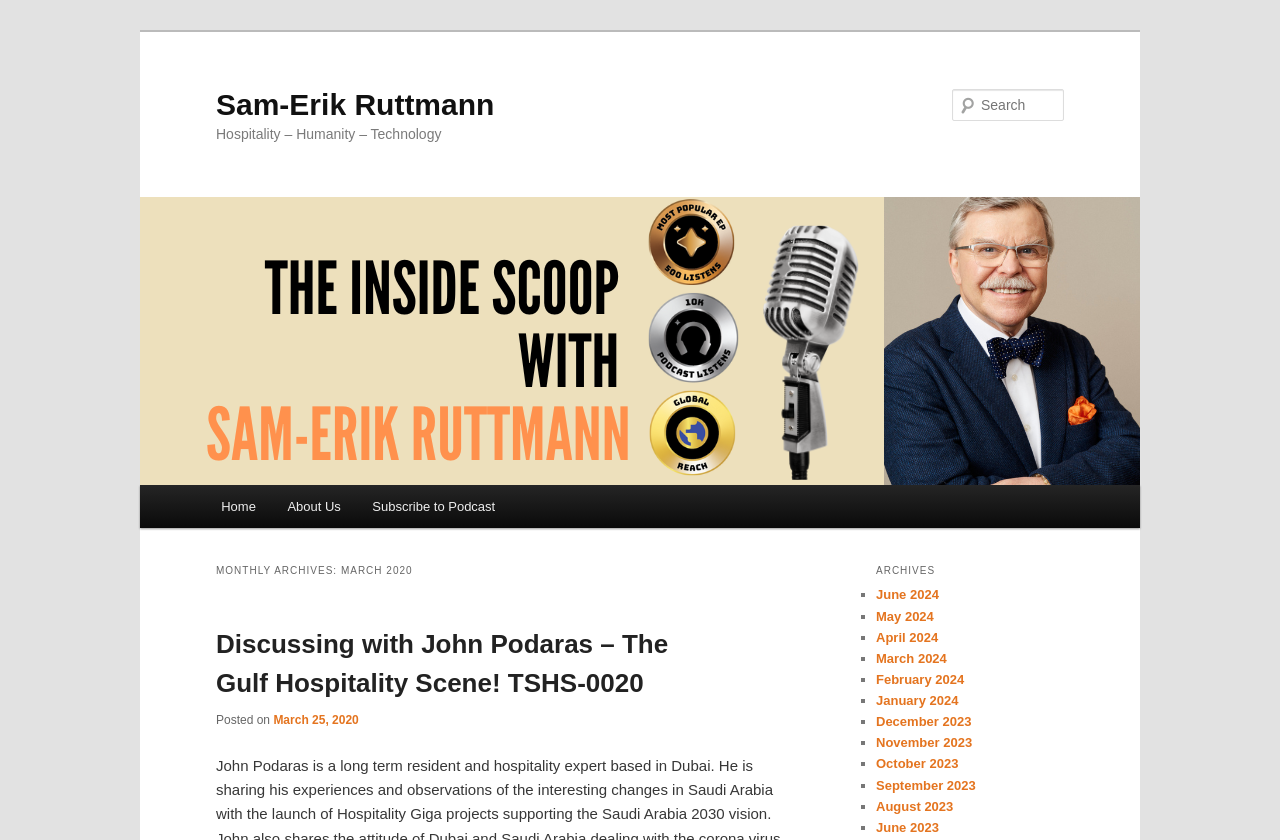Find the bounding box coordinates of the element to click in order to complete this instruction: "Read the post about discussing with John Podaras". The bounding box coordinates must be four float numbers between 0 and 1, denoted as [left, top, right, bottom].

[0.169, 0.727, 0.625, 0.847]